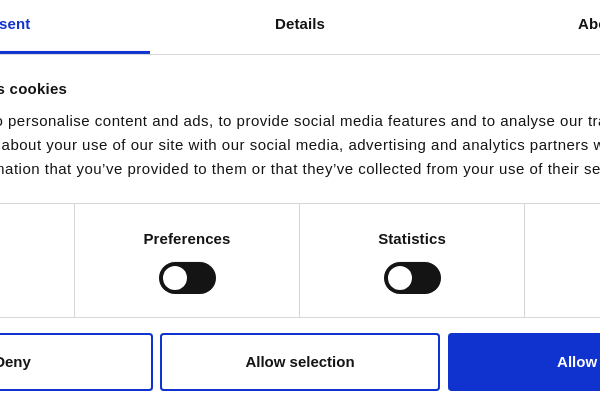Provide a brief response to the question using a single word or phrase: 
What is the primary goal of the modal's design?

To guide users